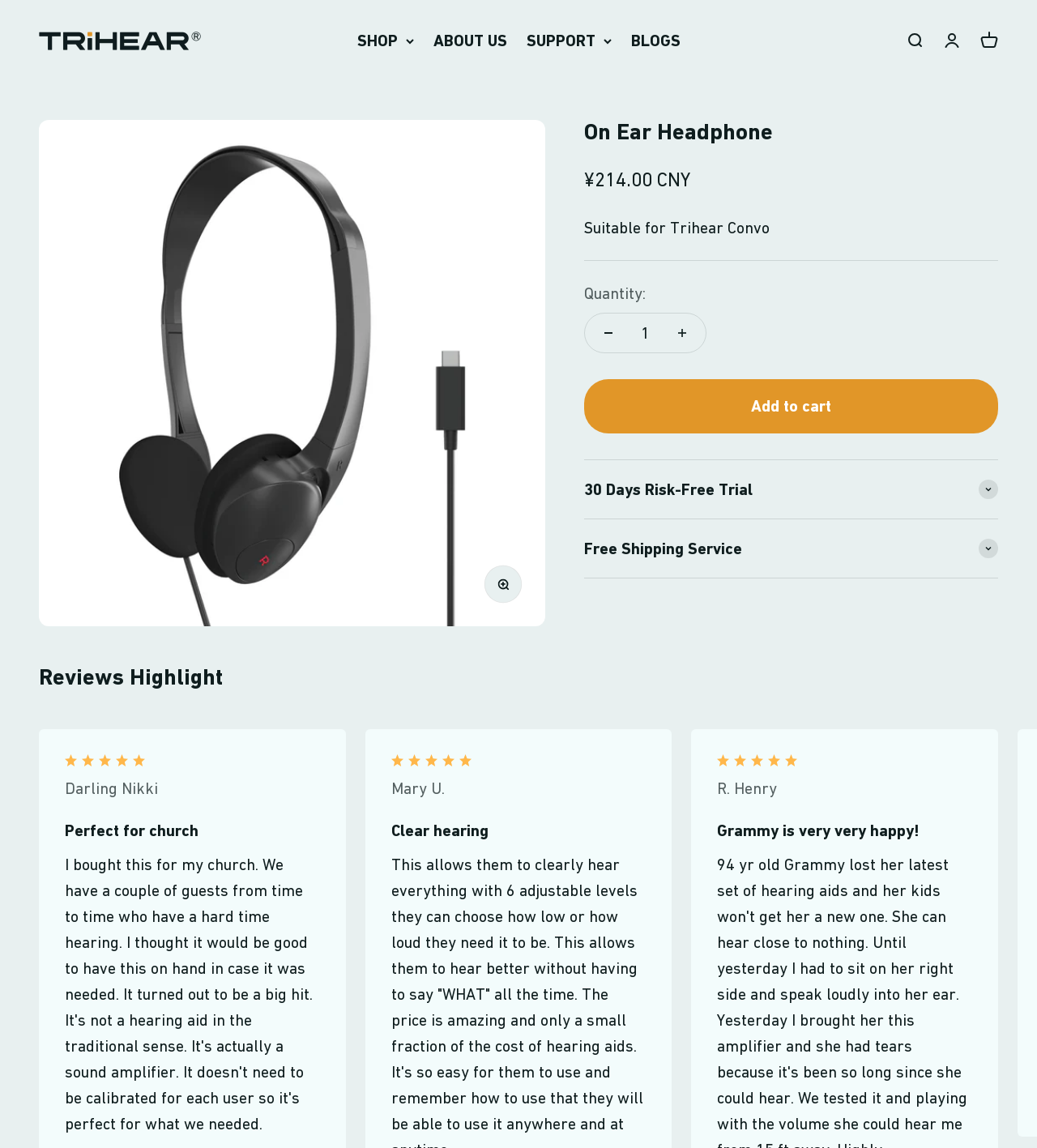Identify the bounding box coordinates of the area that should be clicked in order to complete the given instruction: "Open the search". The bounding box coordinates should be four float numbers between 0 and 1, i.e., [left, top, right, bottom].

[0.873, 0.028, 0.891, 0.043]